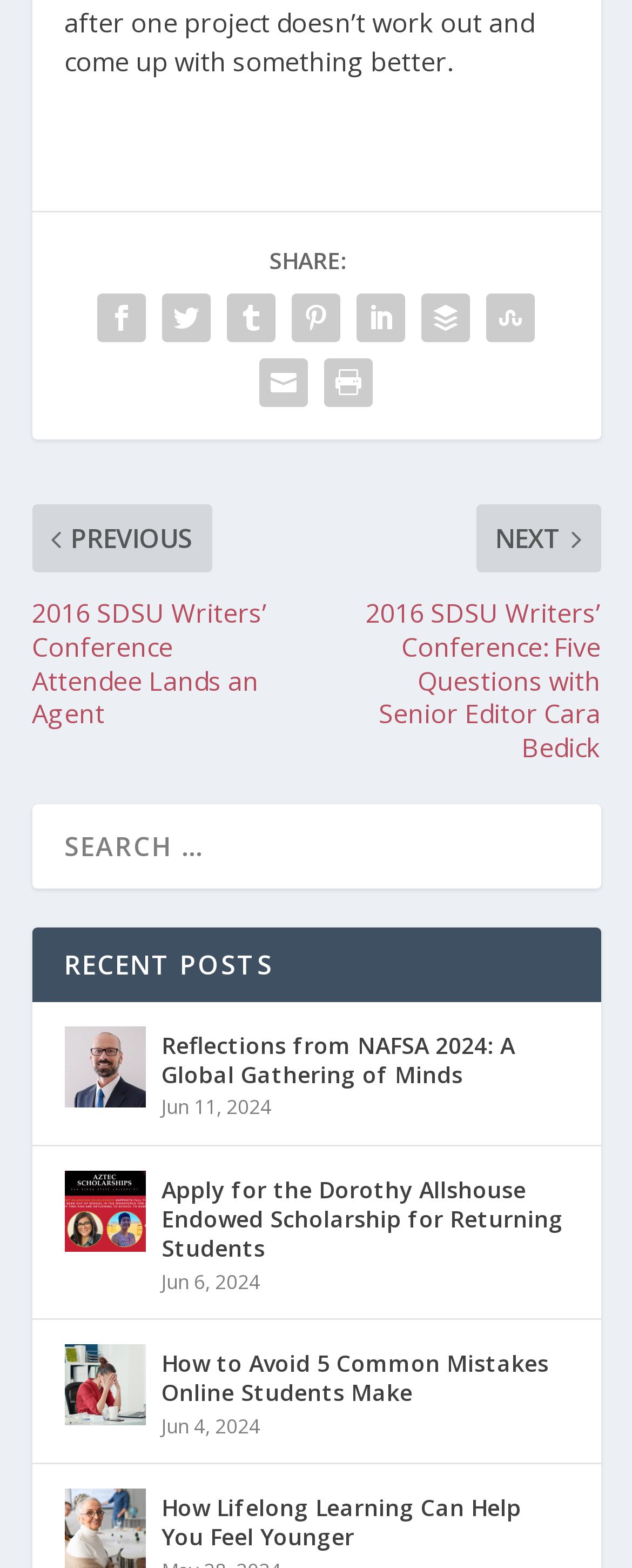Determine the bounding box coordinates of the region that needs to be clicked to achieve the task: "Read recent post about NAFSA 2024".

[0.101, 0.655, 0.229, 0.706]